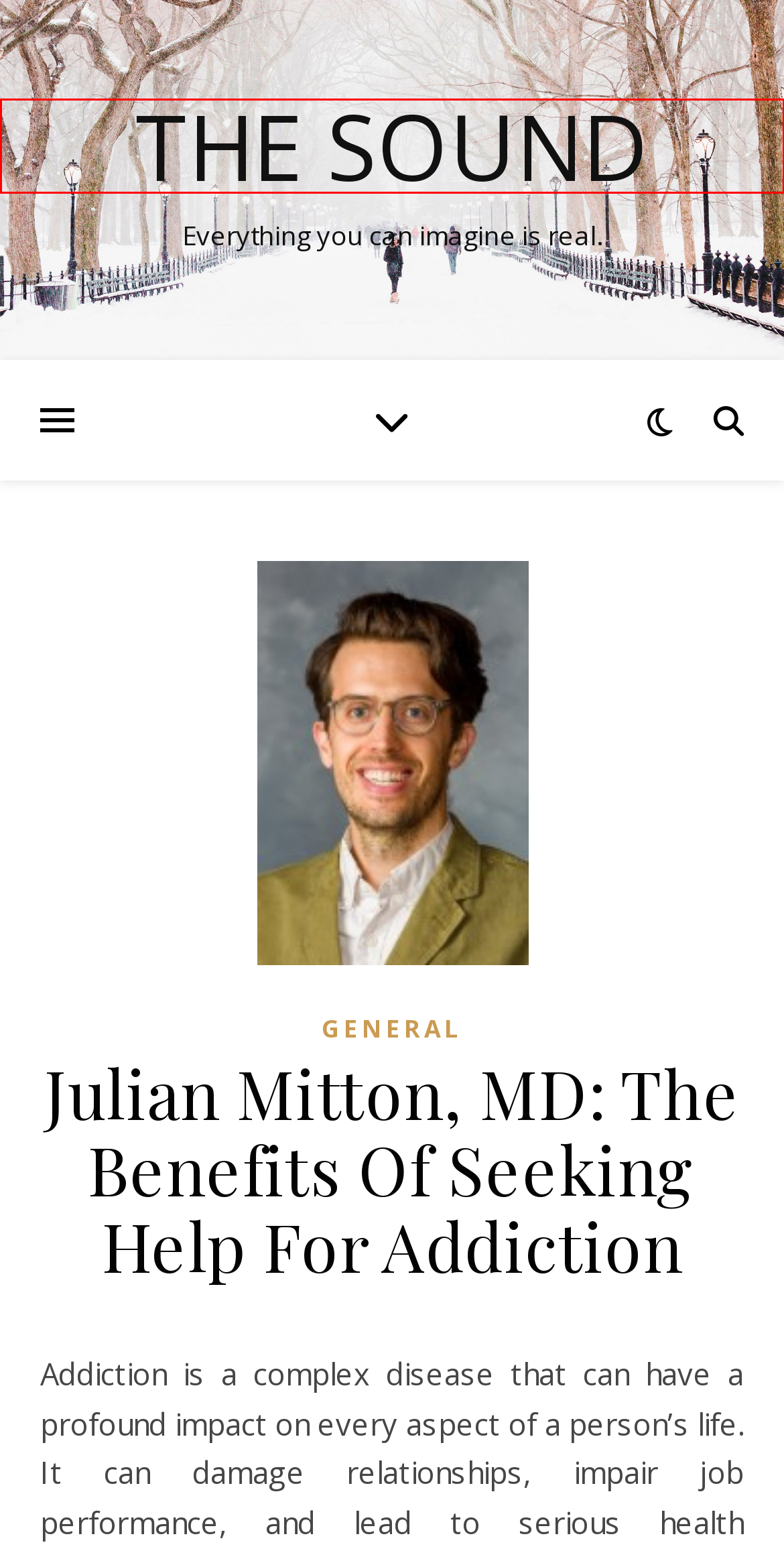Examine the webpage screenshot and identify the UI element enclosed in the red bounding box. Pick the webpage description that most accurately matches the new webpage after clicking the selected element. Here are the candidates:
A. Entertainment – The Sound
B. Uncategorized – The Sound
C. Social Media – The Sound
D. Education – The Sound
E. General – The Sound
F. Service – The Sound
G. MD – The Sound
H. The Sound – Everything you can imagine is real.

H